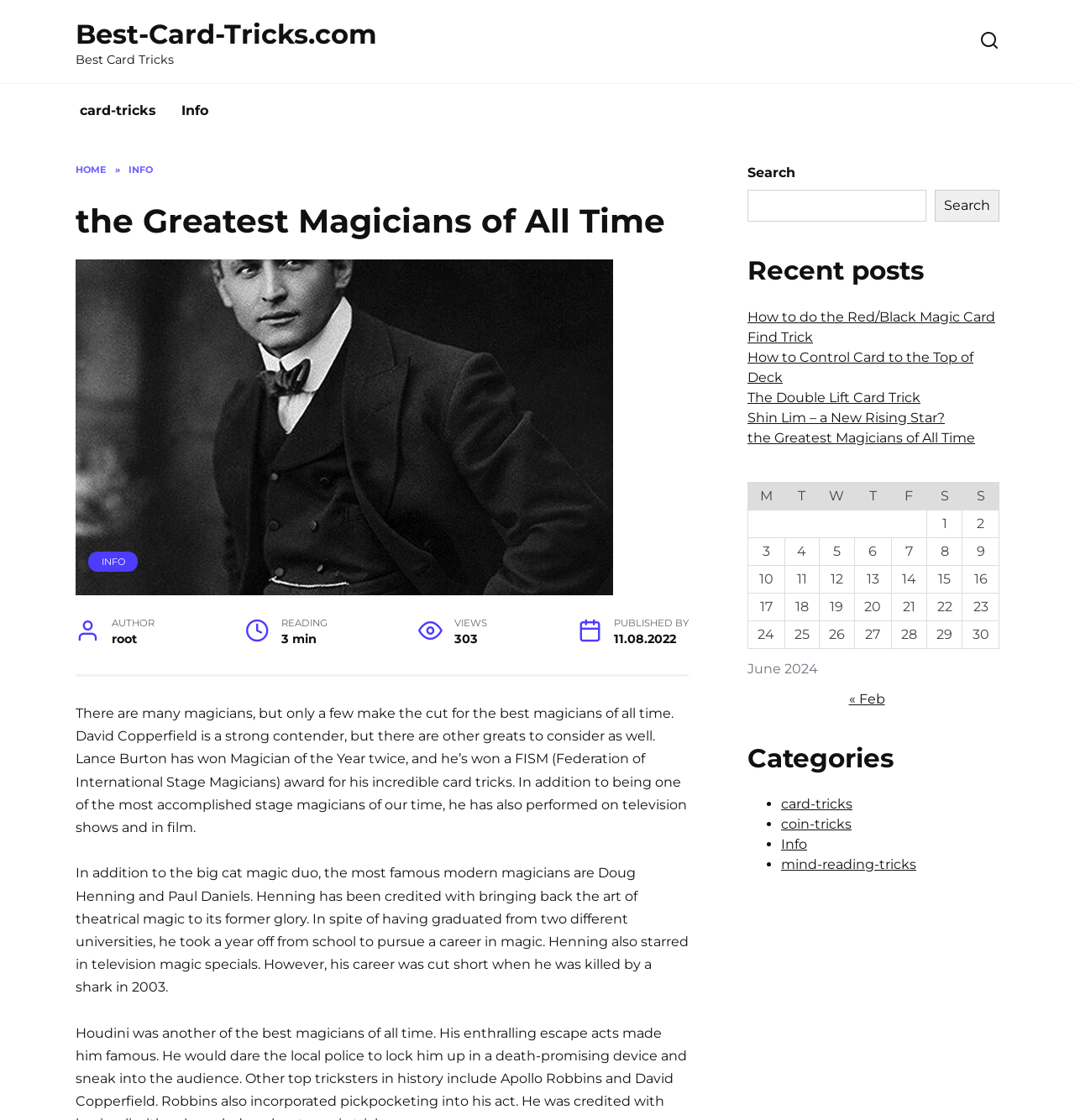Respond to the question below with a single word or phrase:
What is the name of the magician who won Magician of the Year twice?

Lance Burton